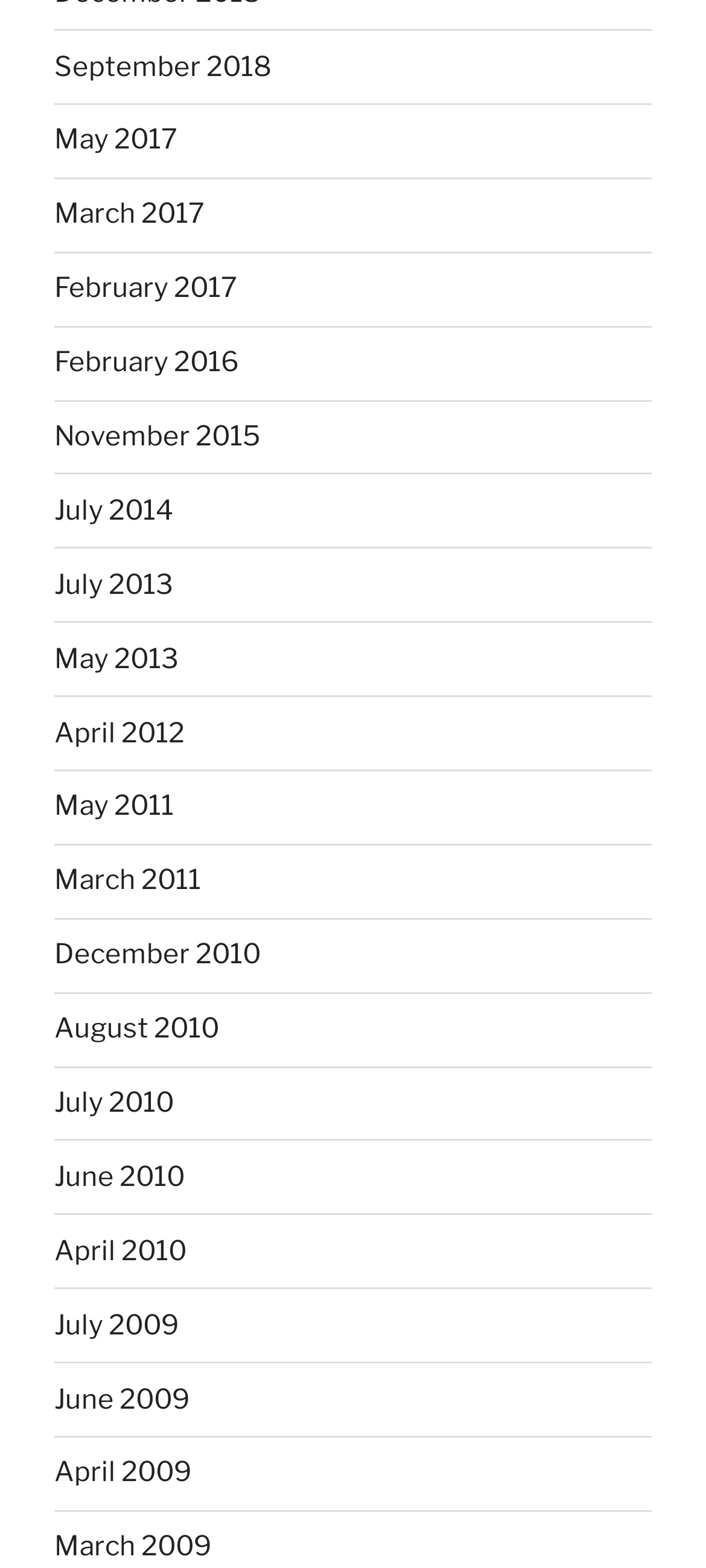What is the middle month listed from the year 2013?
Answer the question with just one word or phrase using the image.

July 2013